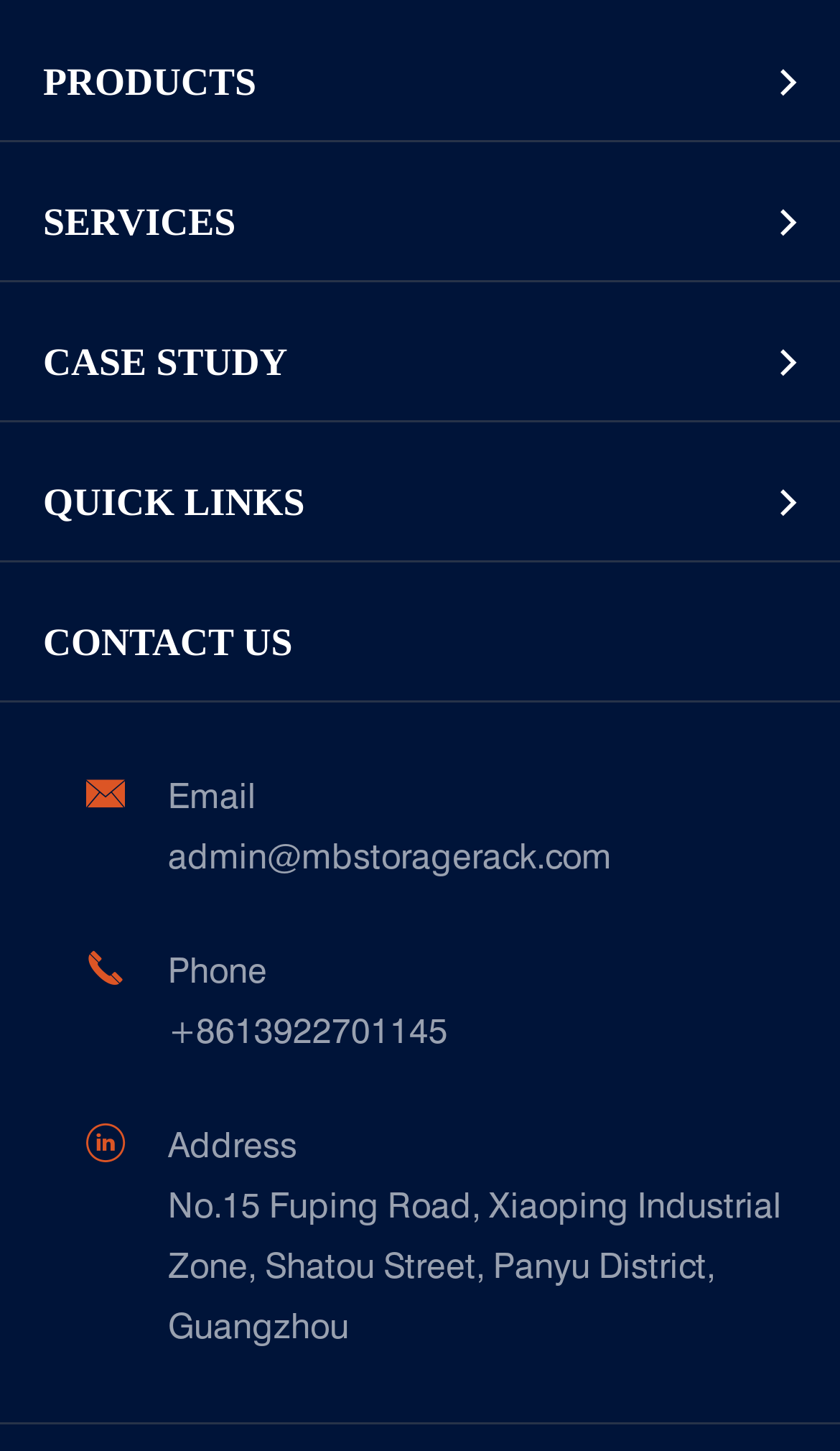Locate the bounding box coordinates of the element that needs to be clicked to carry out the instruction: "Call the phone number". The coordinates should be given as four float numbers ranging from 0 to 1, i.e., [left, top, right, bottom].

[0.2, 0.69, 0.533, 0.731]